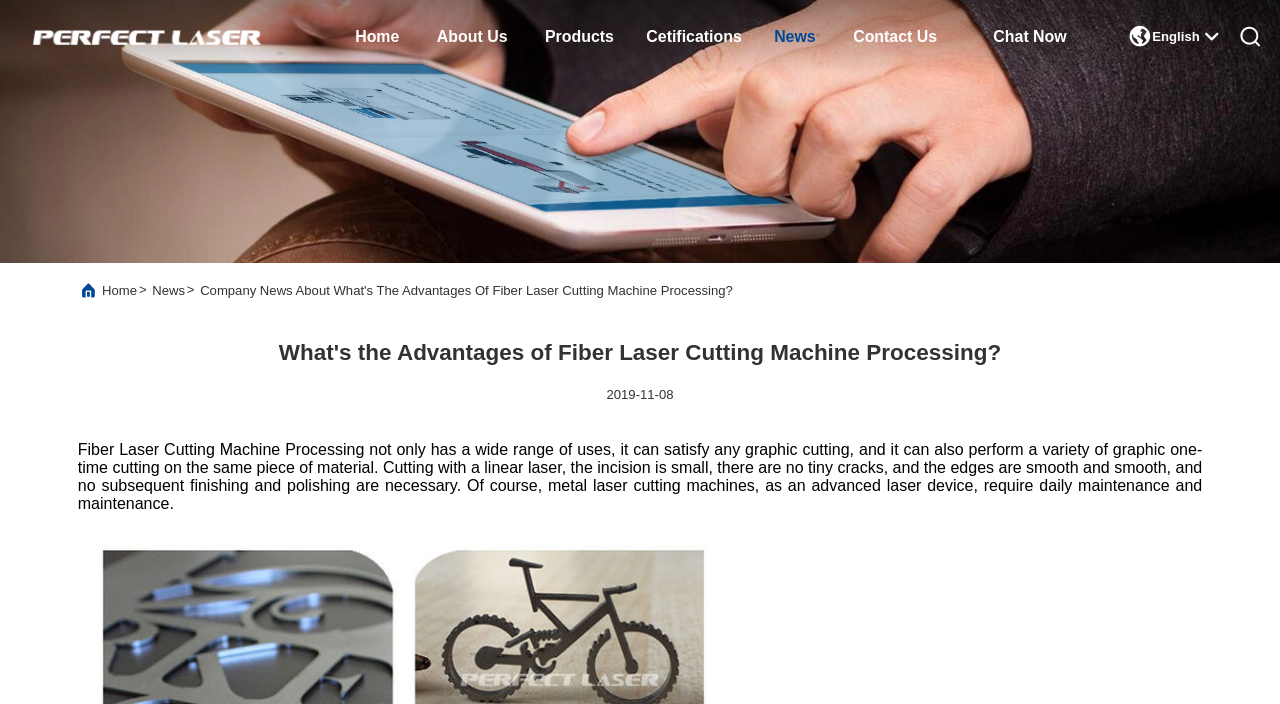Please specify the coordinates of the bounding box for the element that should be clicked to carry out this instruction: "Chat with customer support". The coordinates must be four float numbers between 0 and 1, formatted as [left, top, right, bottom].

[0.776, 0.0, 0.833, 0.106]